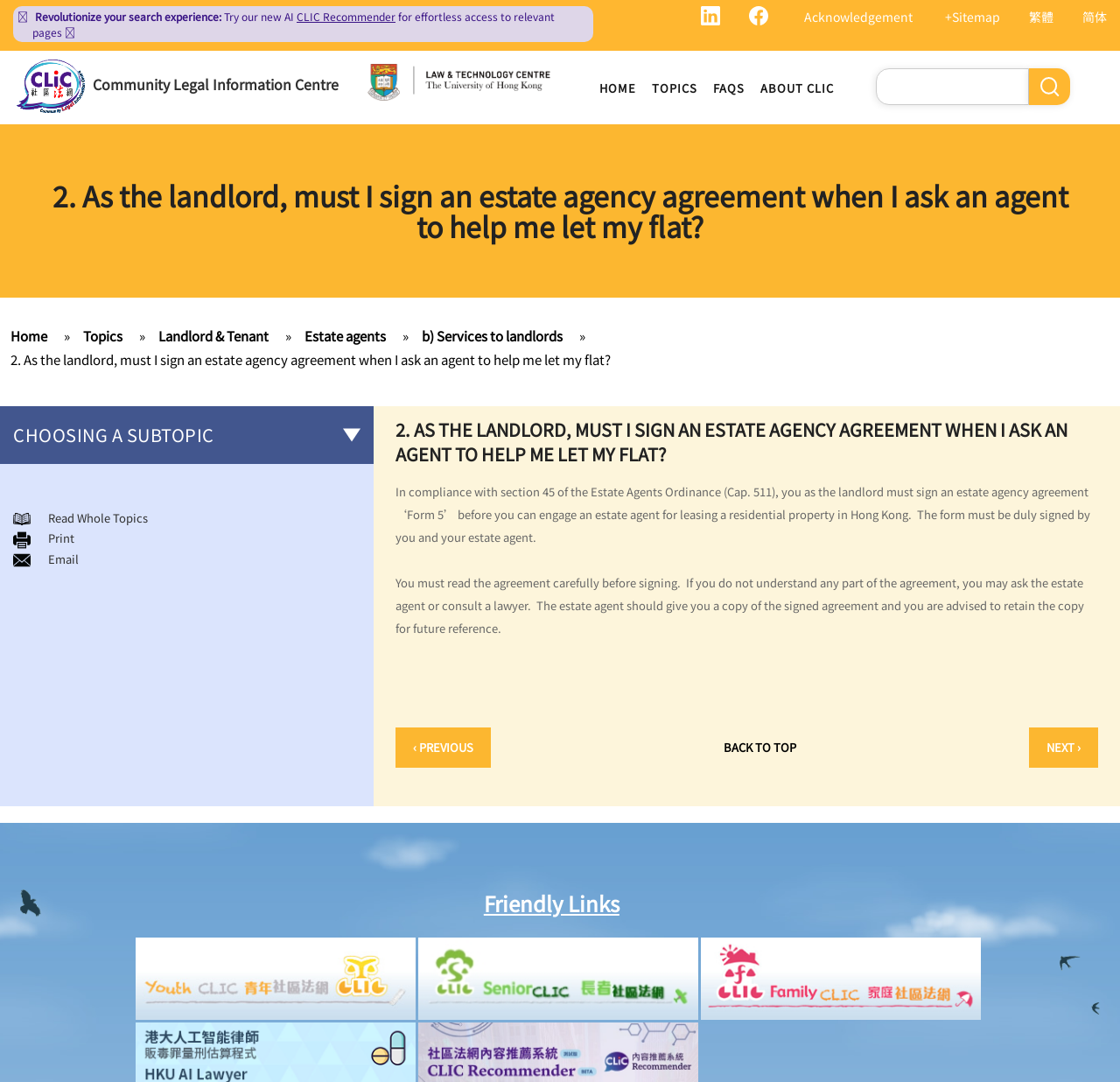Identify the bounding box coordinates for the element that needs to be clicked to fulfill this instruction: "Click the 'HOME' link". Provide the coordinates in the format of four float numbers between 0 and 1: [left, top, right, bottom].

[0.528, 0.048, 0.575, 0.115]